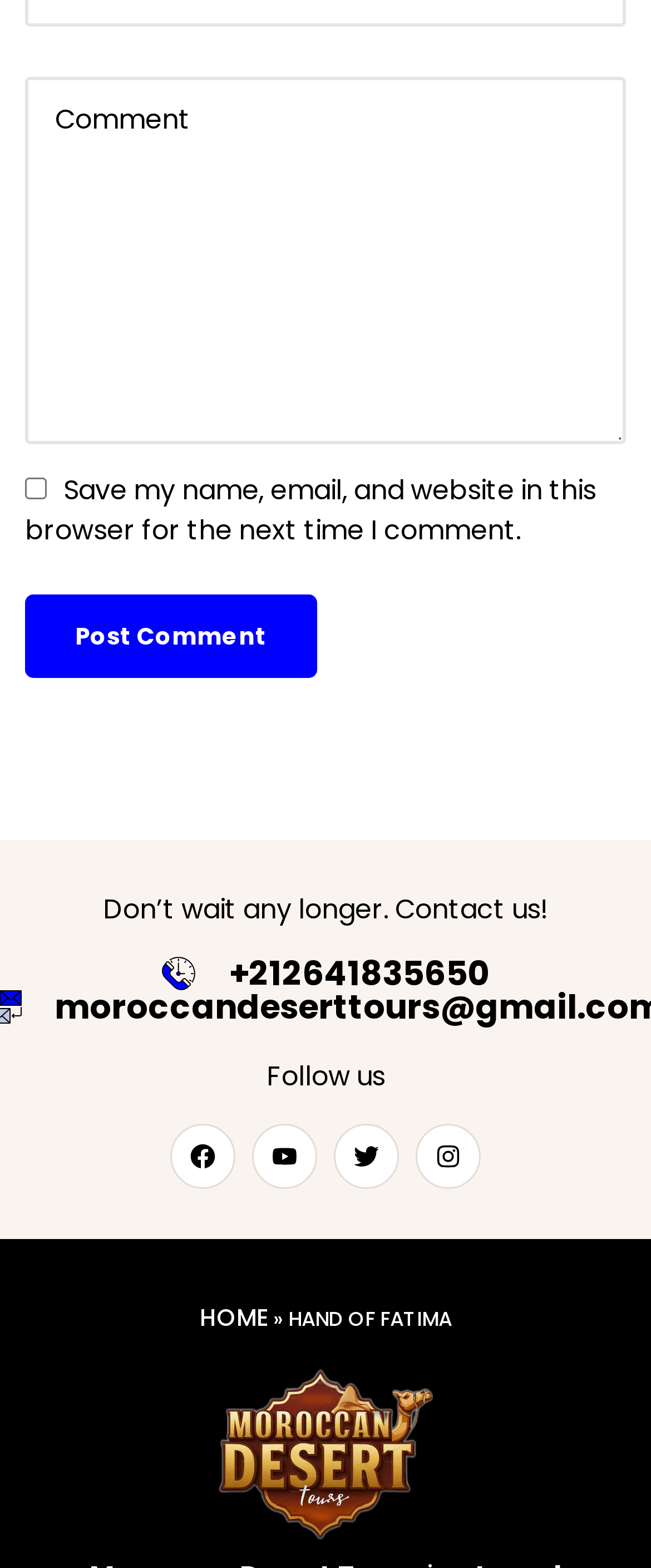Please locate the bounding box coordinates of the element's region that needs to be clicked to follow the instruction: "Call the phone number". The bounding box coordinates should be provided as four float numbers between 0 and 1, i.e., [left, top, right, bottom].

[0.038, 0.611, 0.962, 0.632]